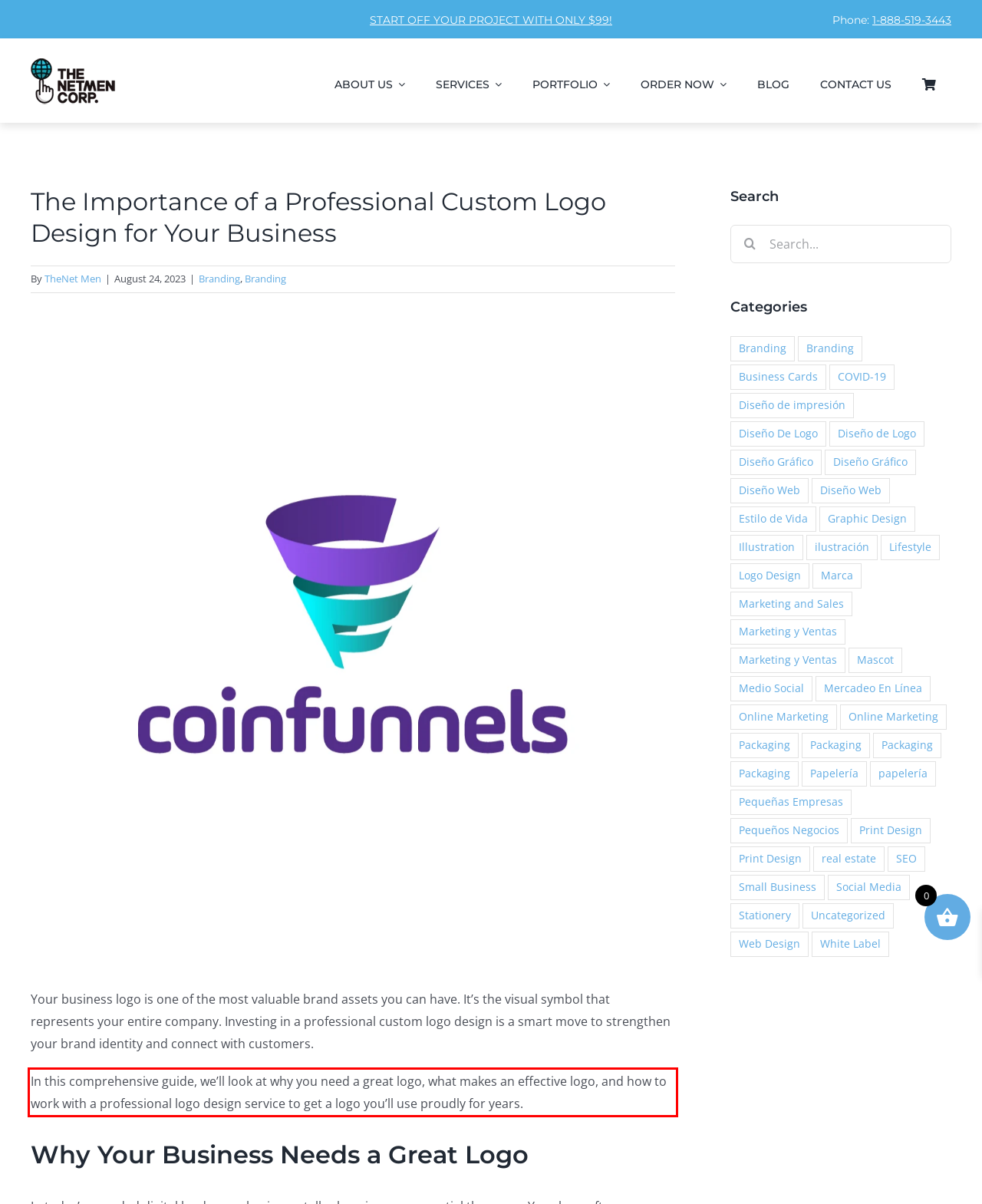You have a screenshot of a webpage, and there is a red bounding box around a UI element. Utilize OCR to extract the text within this red bounding box.

In this comprehensive guide, we’ll look at why you need a great logo, what makes an effective logo, and how to work with a professional logo design service to get a logo you’ll use proudly for years.